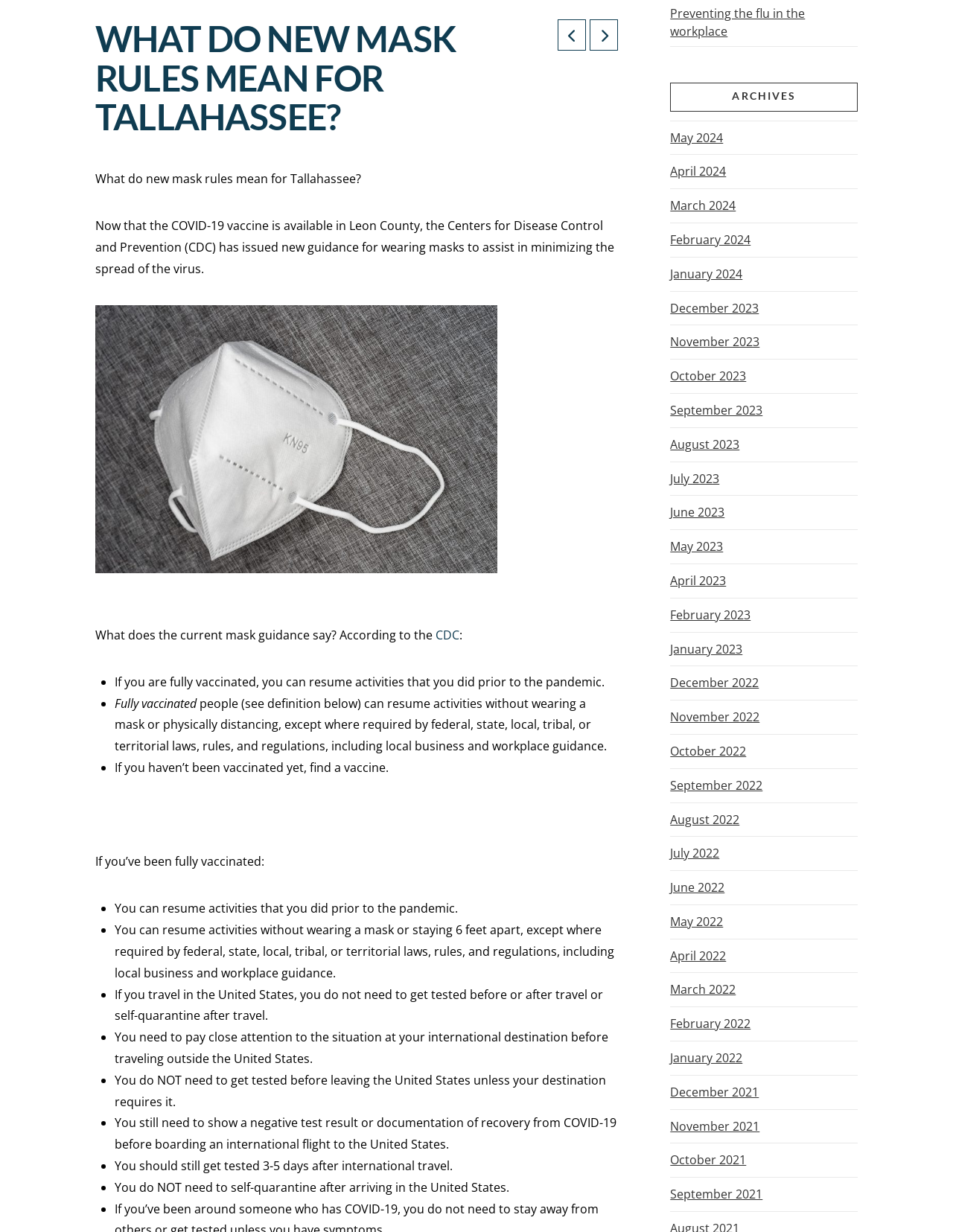Using the element description: "CDC", determine the bounding box coordinates. The coordinates should be in the format [left, top, right, bottom], with values between 0 and 1.

[0.457, 0.508, 0.482, 0.522]